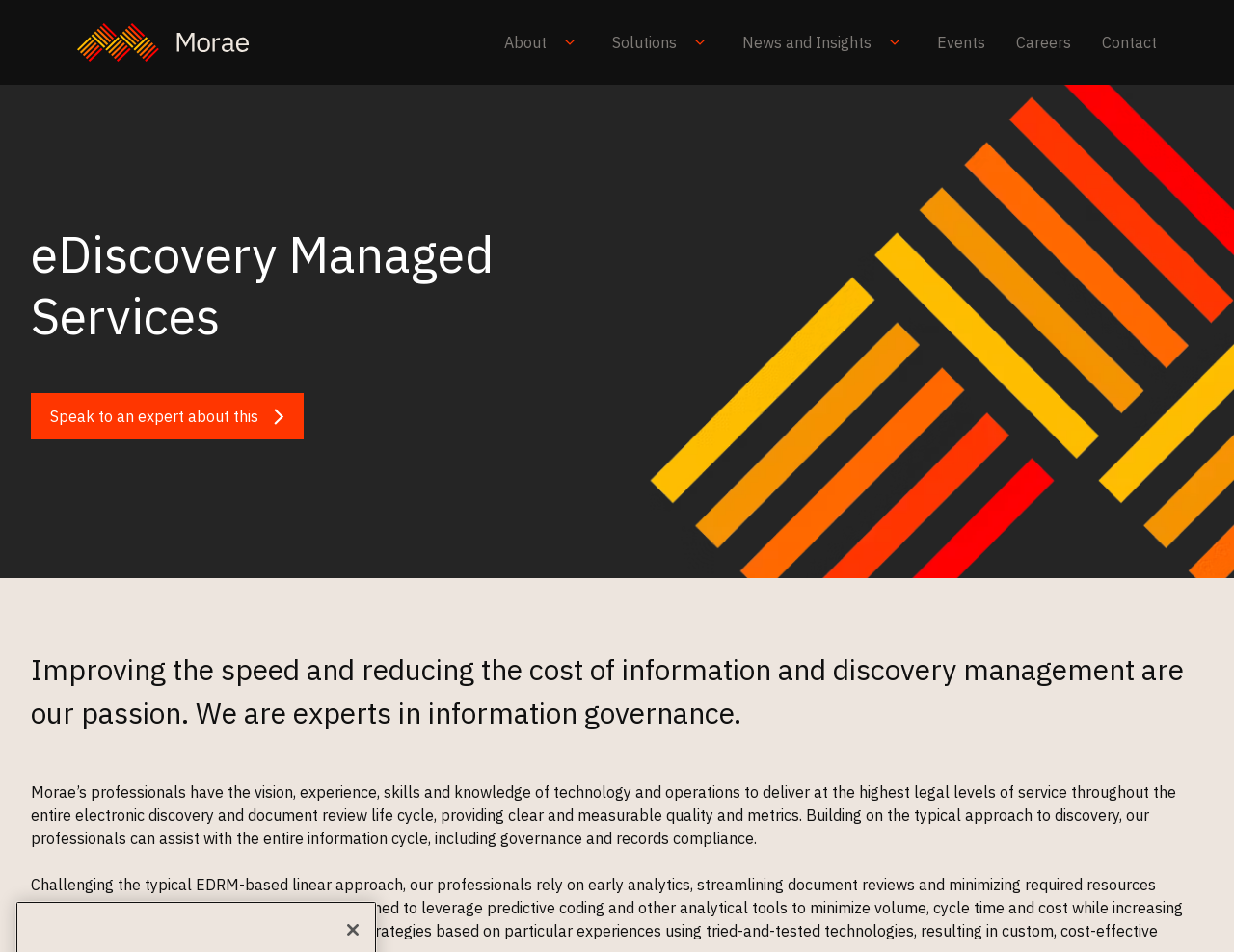What is the function of the button at the bottom?
Using the image, provide a concise answer in one word or a short phrase.

Close